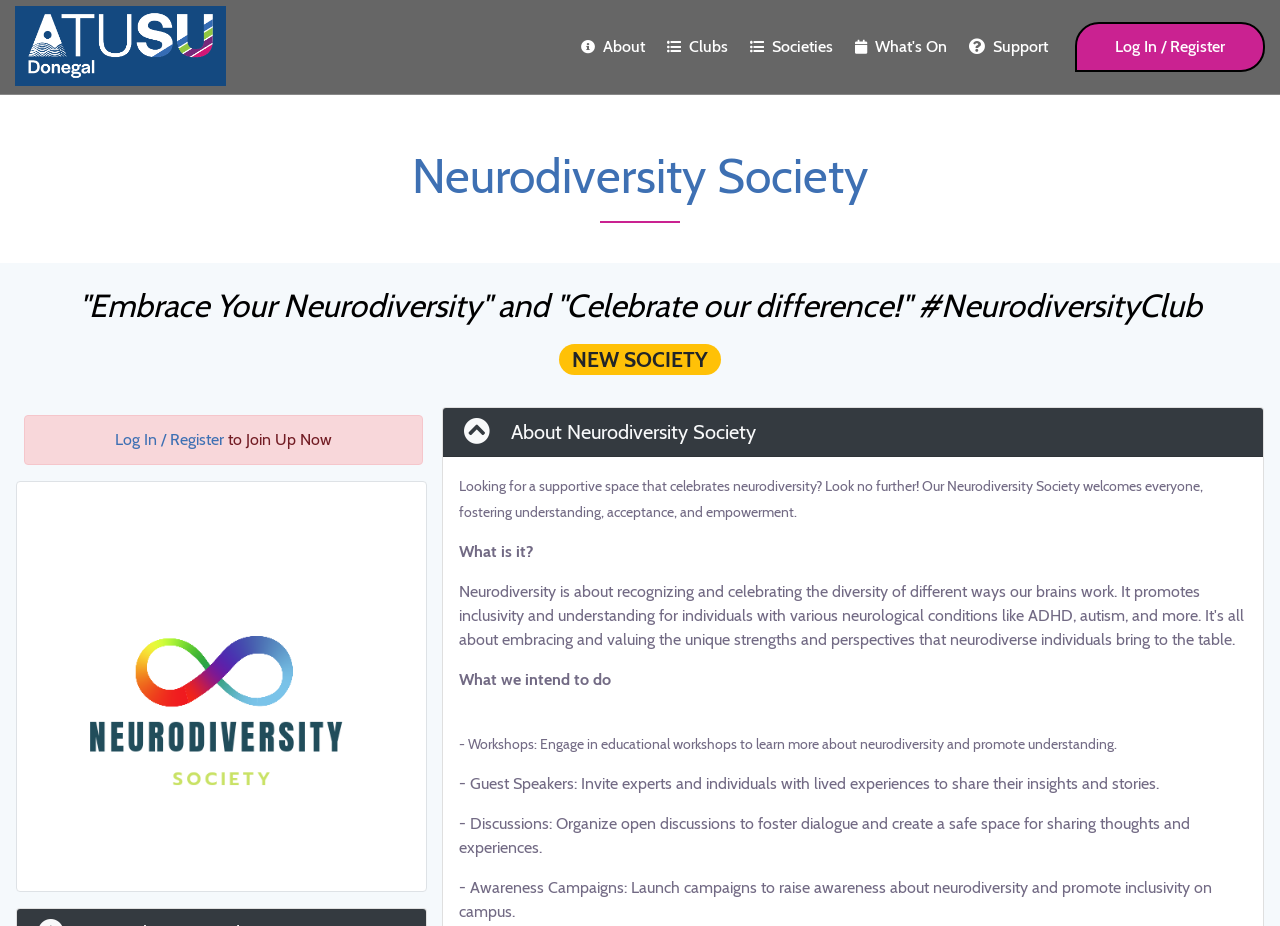Determine the bounding box coordinates for the clickable element required to fulfill the instruction: "Learn more about What's On". Provide the coordinates as four float numbers between 0 and 1, i.e., [left, top, right, bottom].

[0.659, 0.0, 0.748, 0.102]